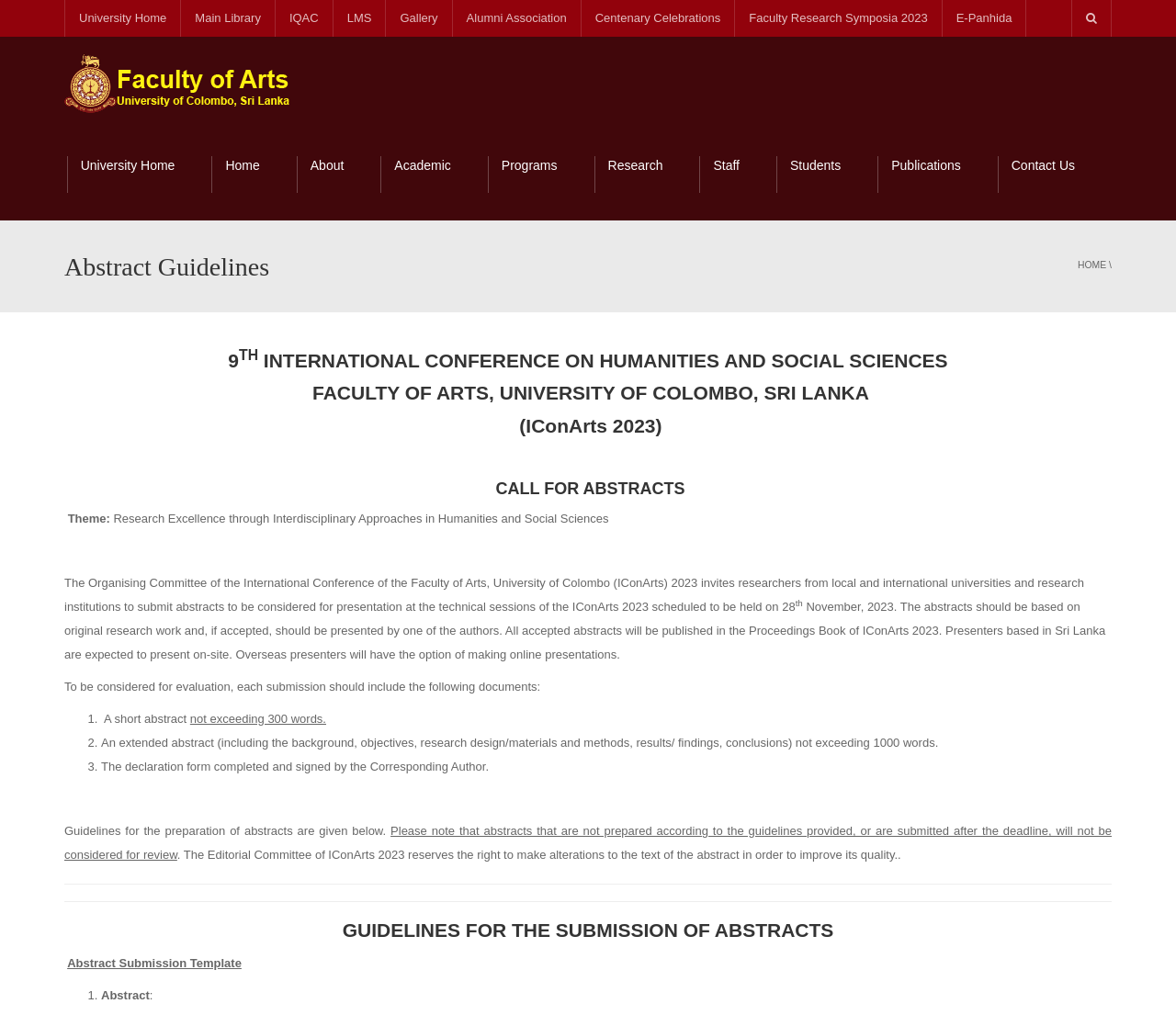Specify the bounding box coordinates of the element's area that should be clicked to execute the given instruction: "Click on University Home". The coordinates should be four float numbers between 0 and 1, i.e., [left, top, right, bottom].

[0.055, 0.0, 0.153, 0.036]